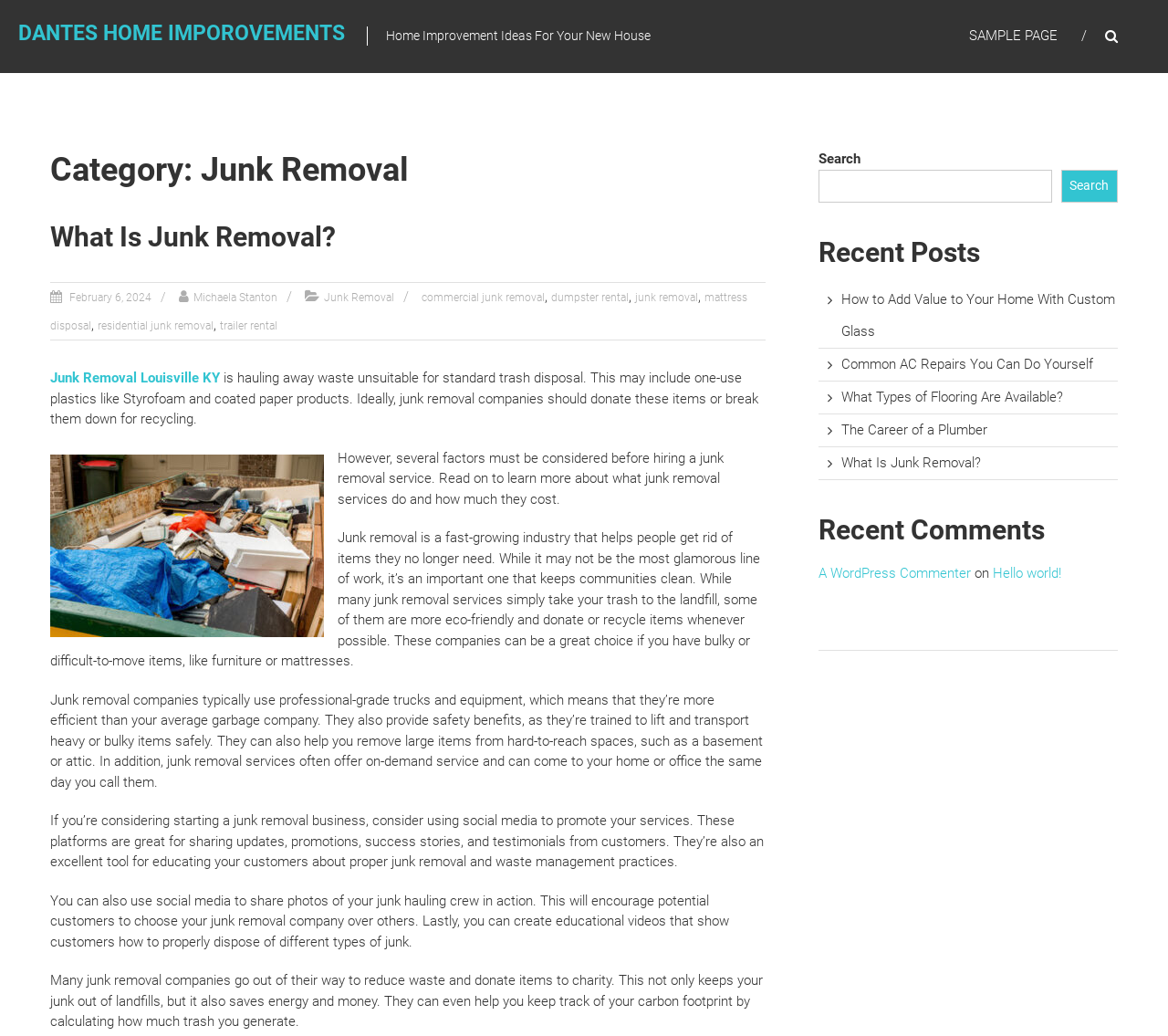Can junk removal companies help with waste management?
Refer to the image and give a detailed answer to the query.

The webpage suggests that some junk removal companies are eco-friendly and can help with waste management by donating or recycling items, which implies that they can play a role in managing waste.